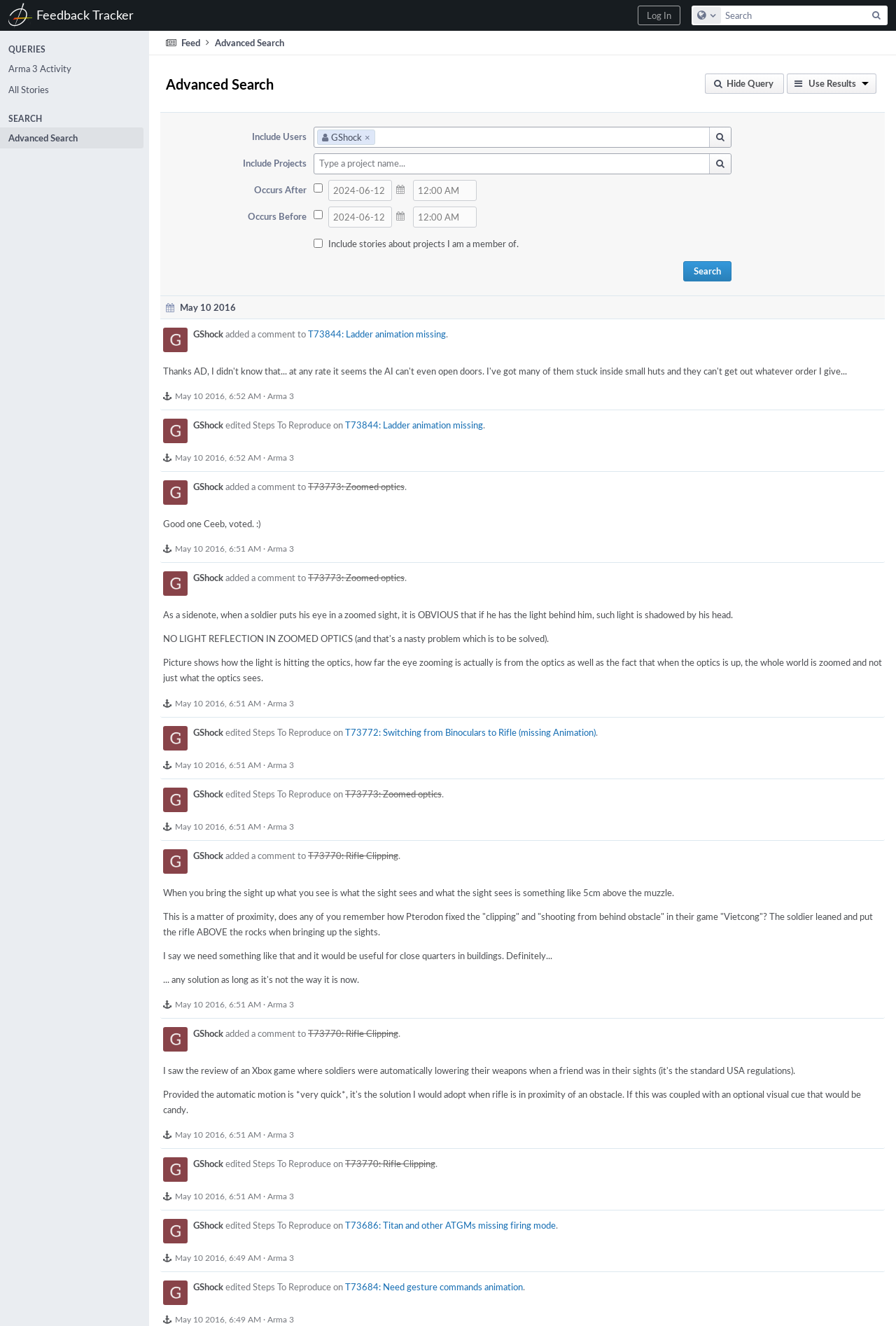Determine the bounding box coordinates of the clickable element necessary to fulfill the instruction: "Hide the query". Provide the coordinates as four float numbers within the 0 to 1 range, i.e., [left, top, right, bottom].

[0.787, 0.055, 0.875, 0.071]